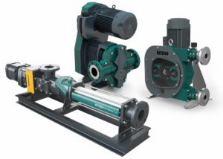What are the key benefits of these pumps?
Using the image, give a concise answer in the form of a single word or short phrase.

Reliability, safety, and cost-effectiveness